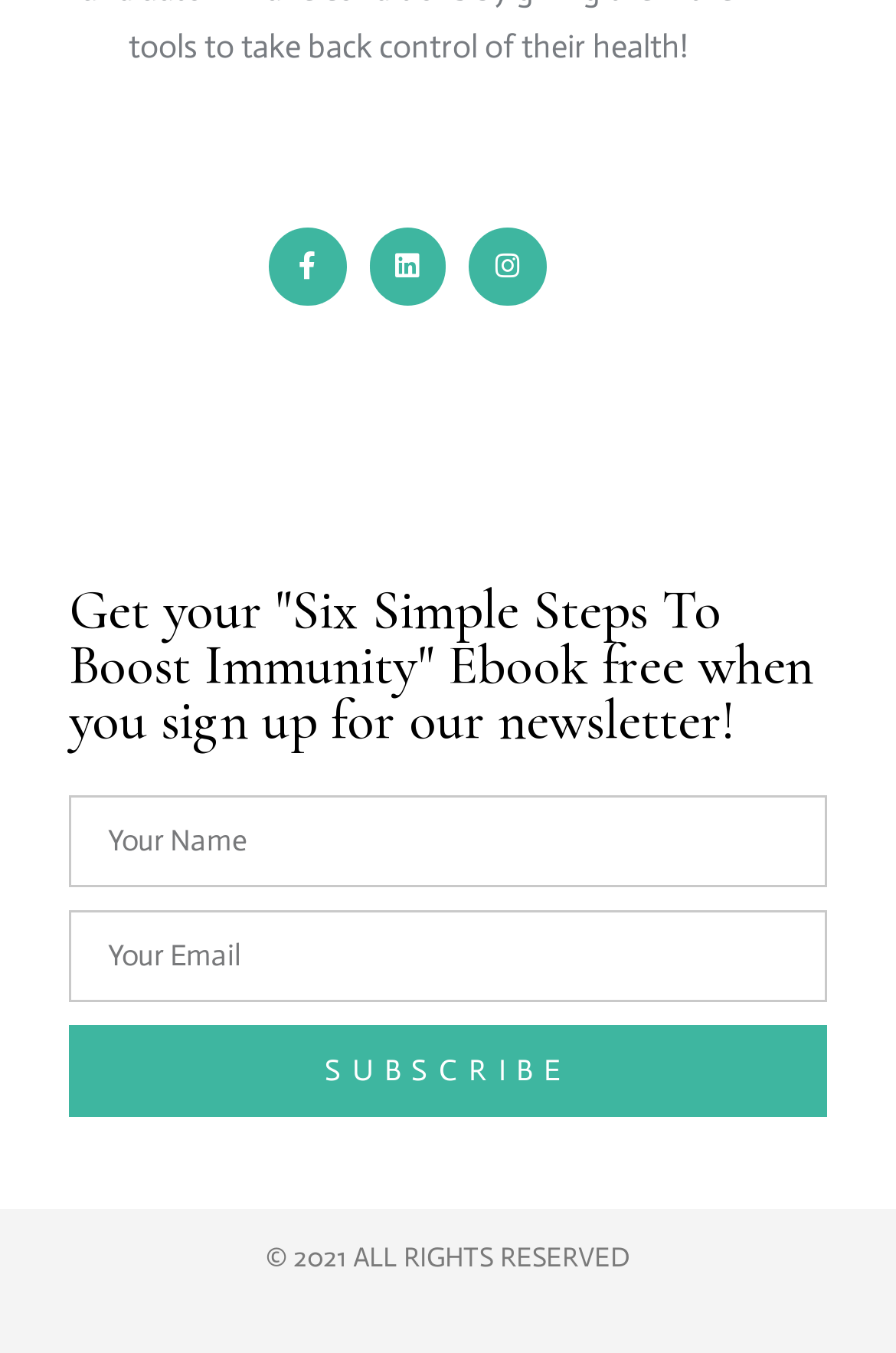What is the purpose of the newsletter sign-up form?
Please give a detailed and elaborate explanation in response to the question.

The newsletter sign-up form is intended to collect user information in exchange for a free Ebook titled 'Six Simple Steps To Boost Immunity'. This is evident from the heading above the form, which explicitly states the offer.